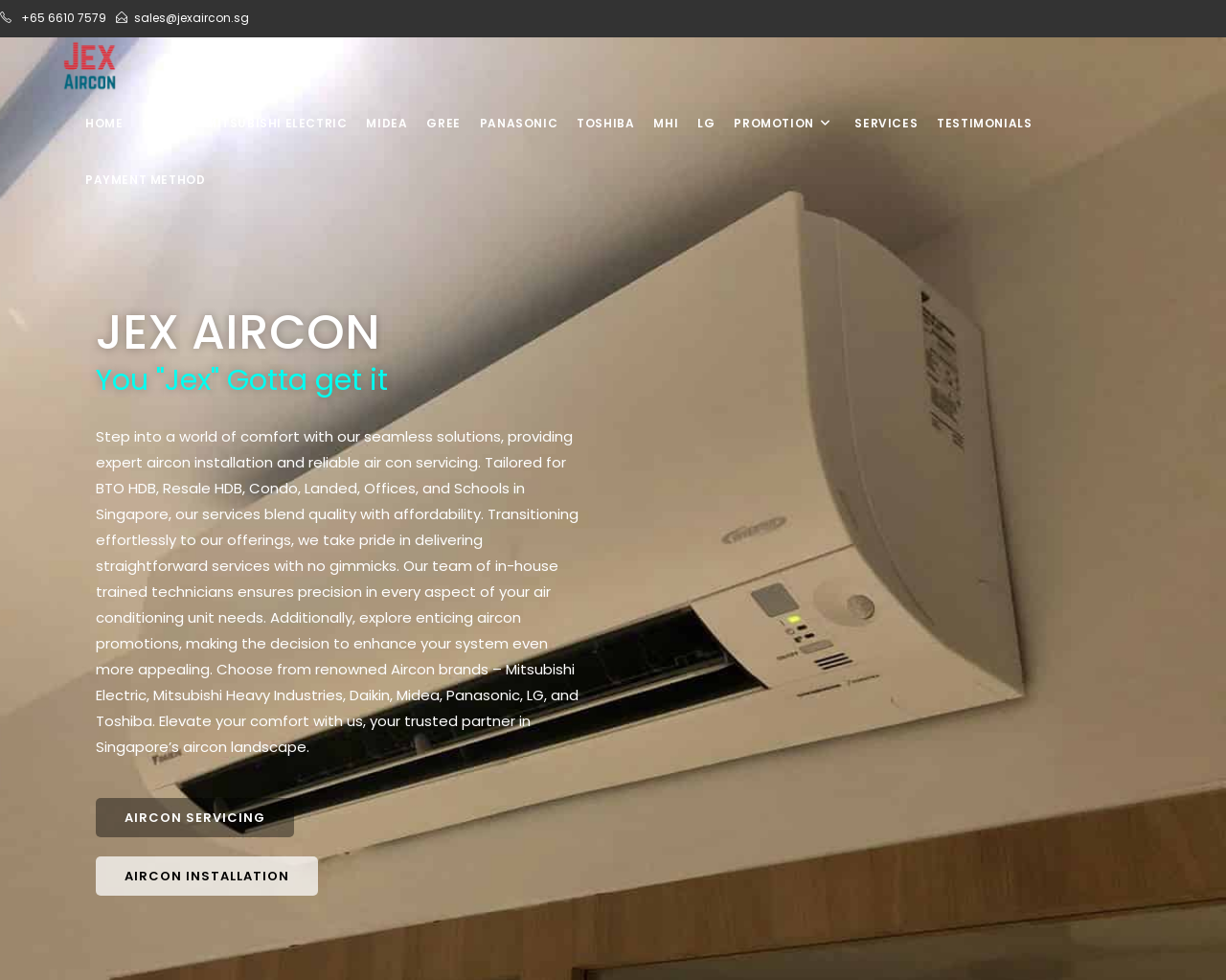Identify the bounding box coordinates necessary to click and complete the given instruction: "check testimonials".

[0.756, 0.096, 0.85, 0.154]